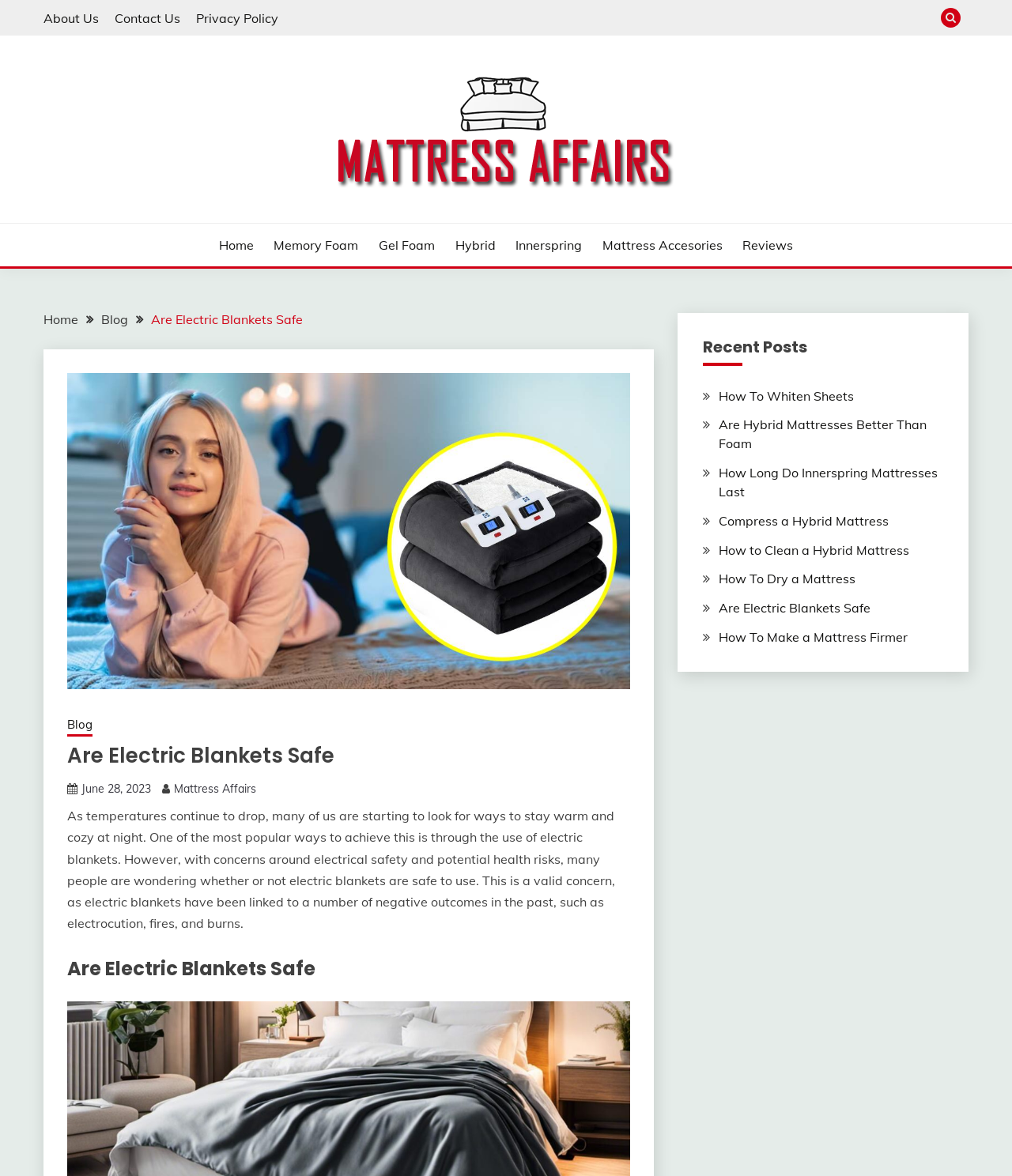Locate the bounding box coordinates of the element I should click to achieve the following instruction: "Click the 'Reviews' link".

[0.734, 0.2, 0.784, 0.216]